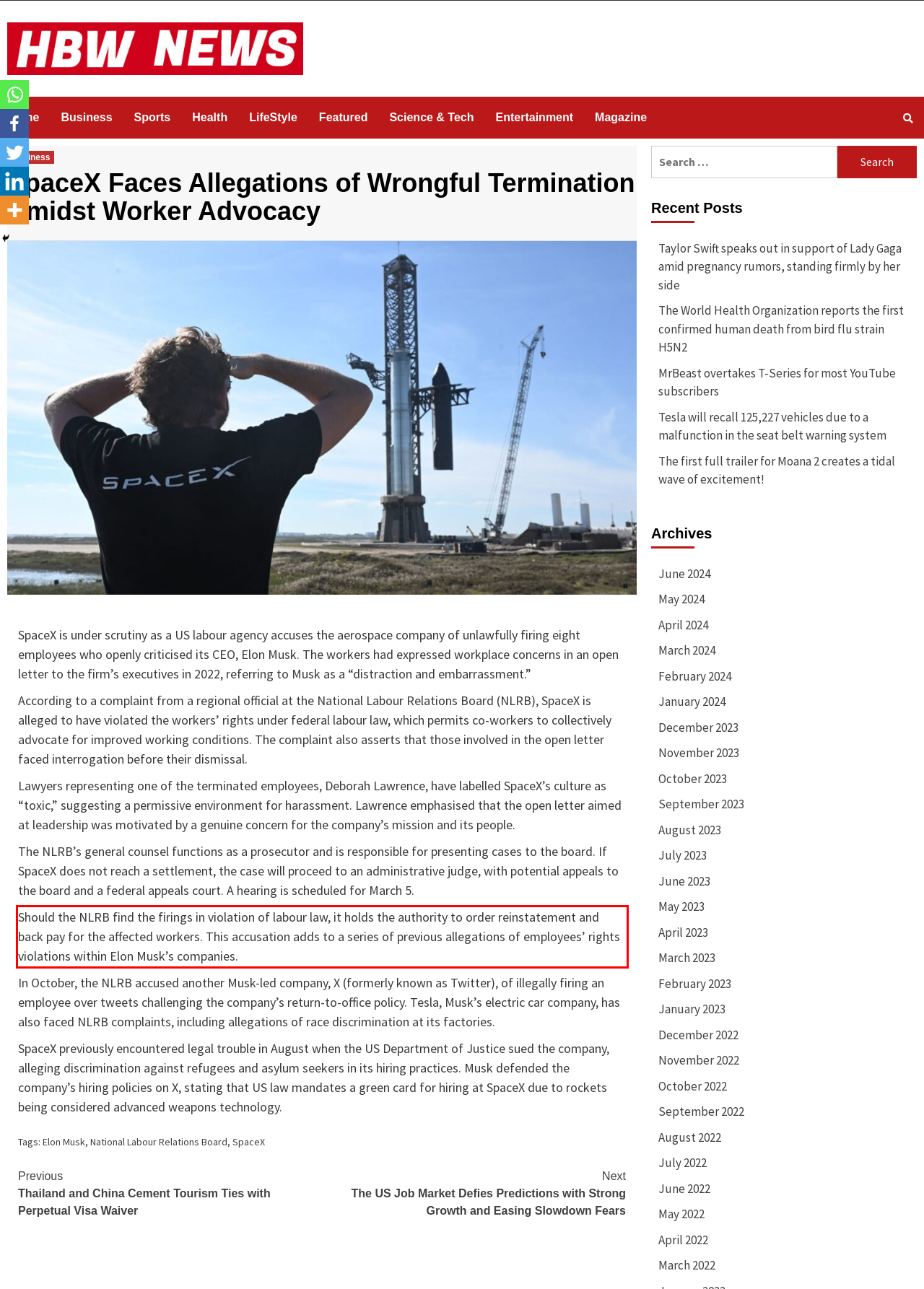Please analyze the provided webpage screenshot and perform OCR to extract the text content from the red rectangle bounding box.

Should the NLRB find the firings in violation of labour law, it holds the authority to order reinstatement and back pay for the affected workers. This accusation adds to a series of previous allegations of employees’ rights violations within Elon Musk’s companies.